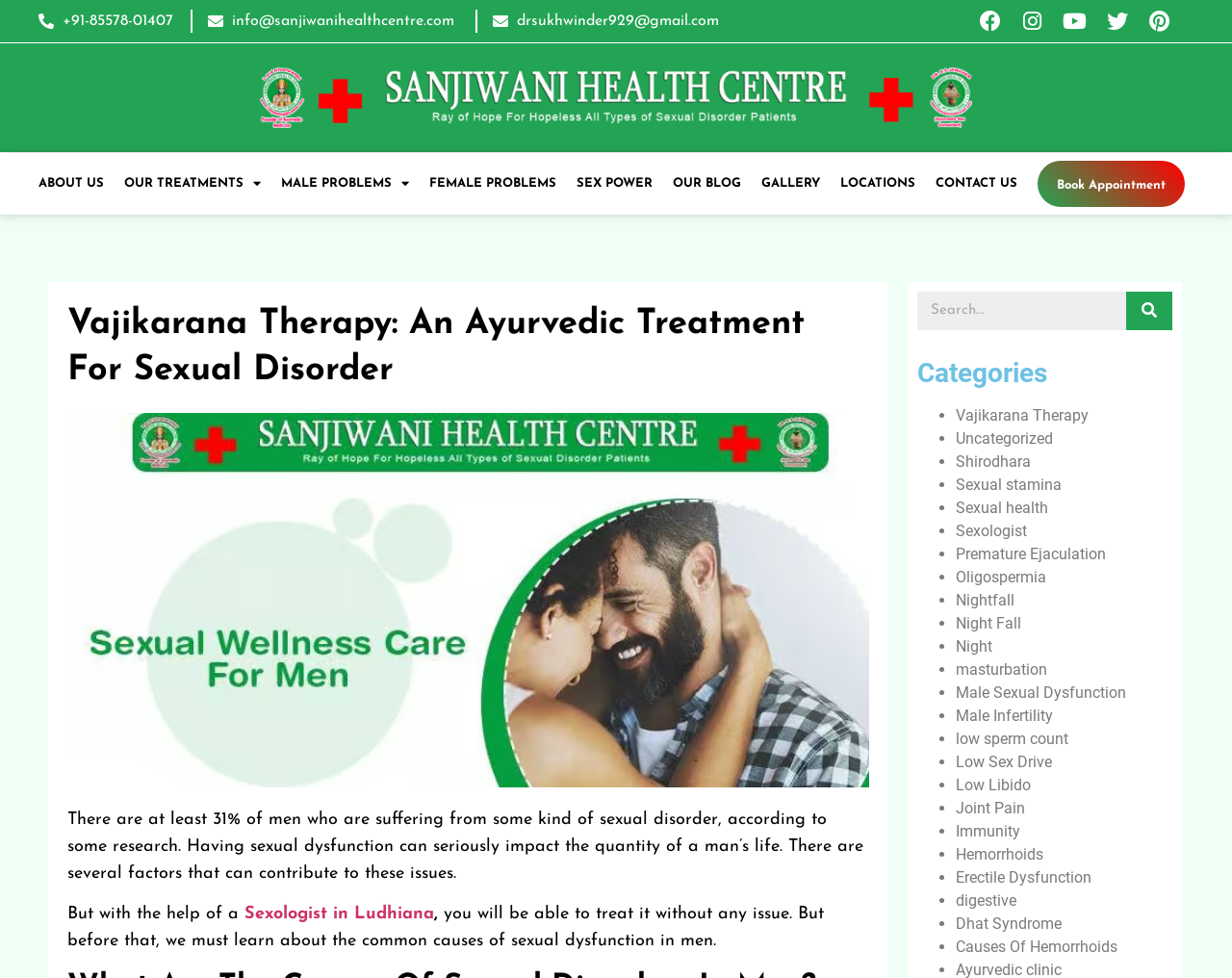Please provide a comprehensive answer to the question below using the information from the image: What is the phone number to contact?

The phone number to contact can be found at the top of the webpage, in the first link element, which is '+91-85578-01407'.